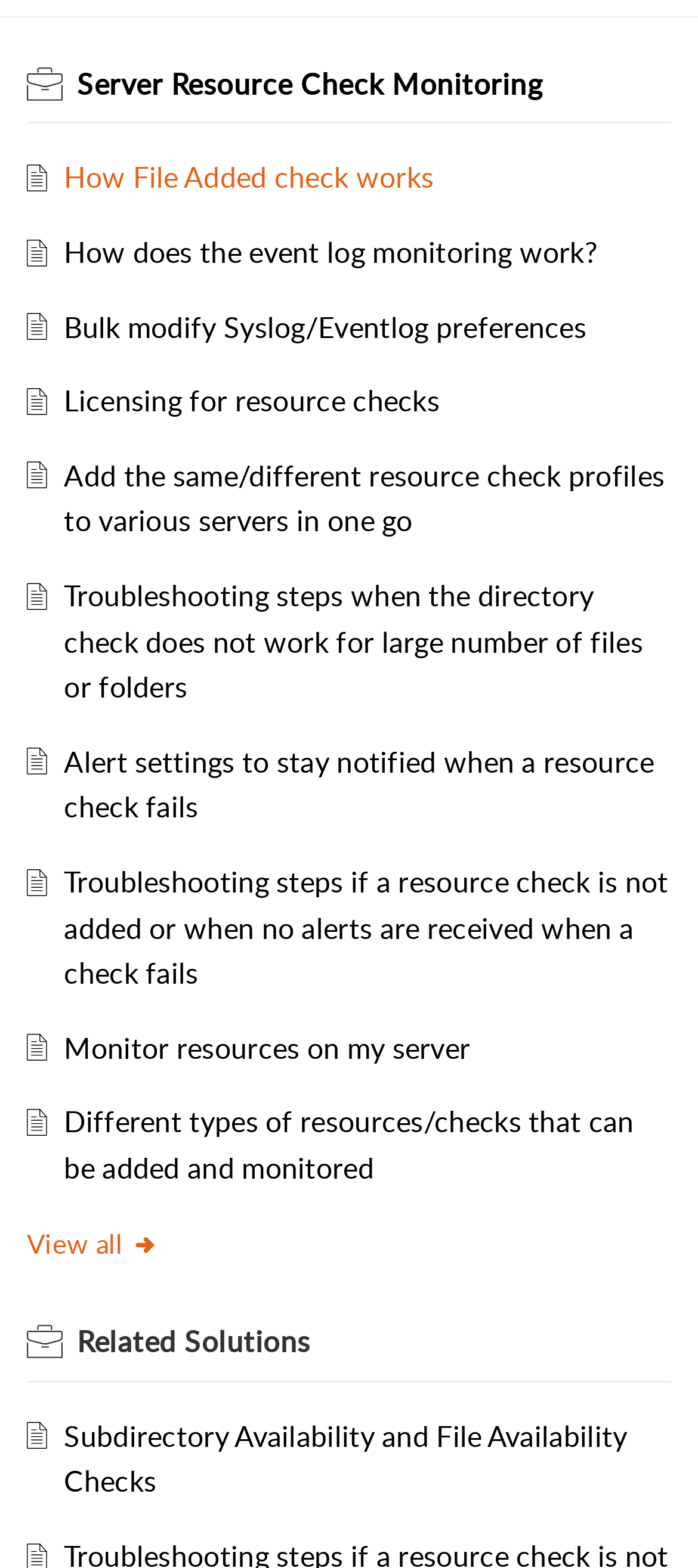How many links are there under 'Server Resource Check Monitoring'?
Based on the screenshot, provide your answer in one word or phrase.

10